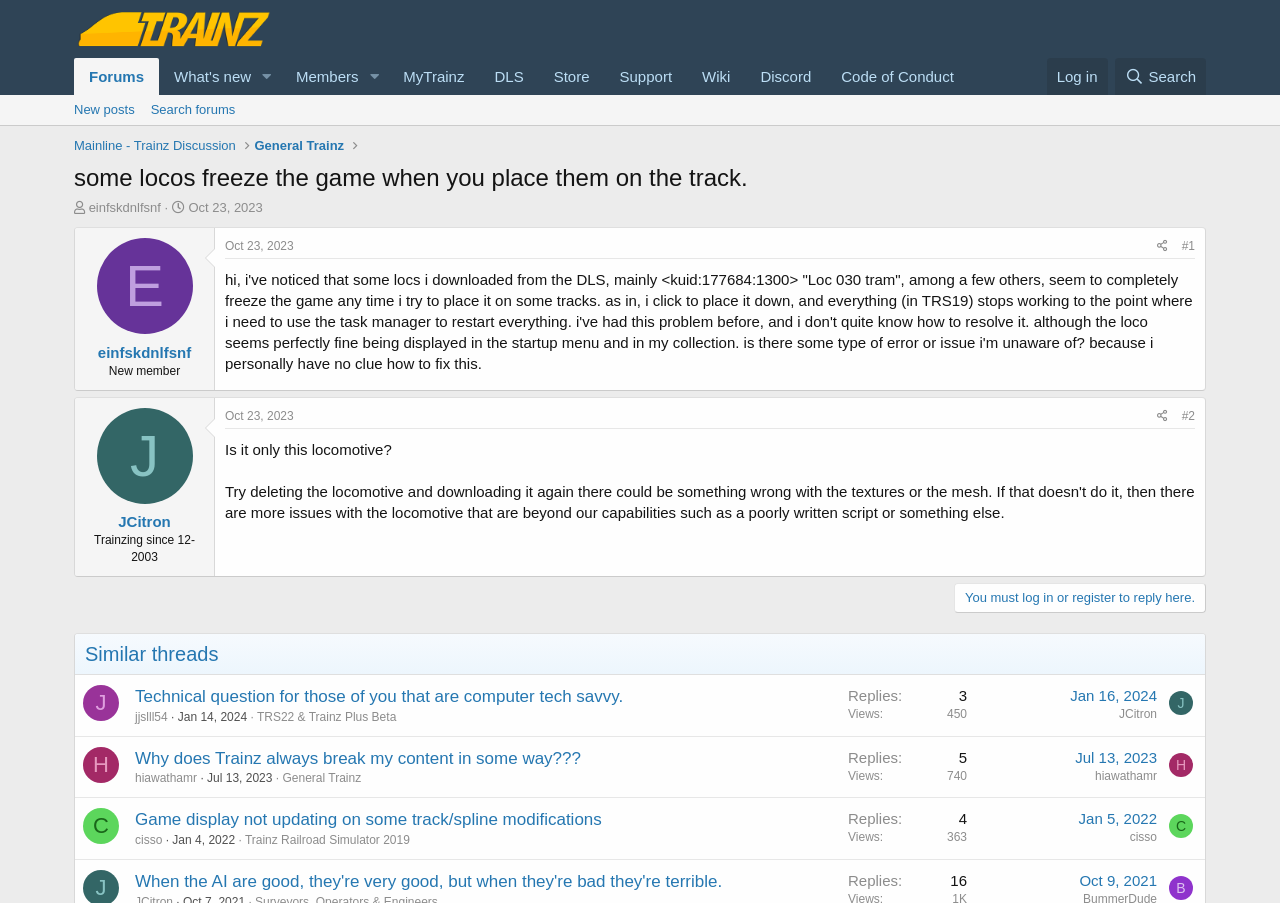Using the image as a reference, answer the following question in as much detail as possible:
What is the title of the thread?

The title of the thread can be found at the top of the webpage, where it says 'some locos freeze the game when you place them on the track.' This is the title of the discussion thread.